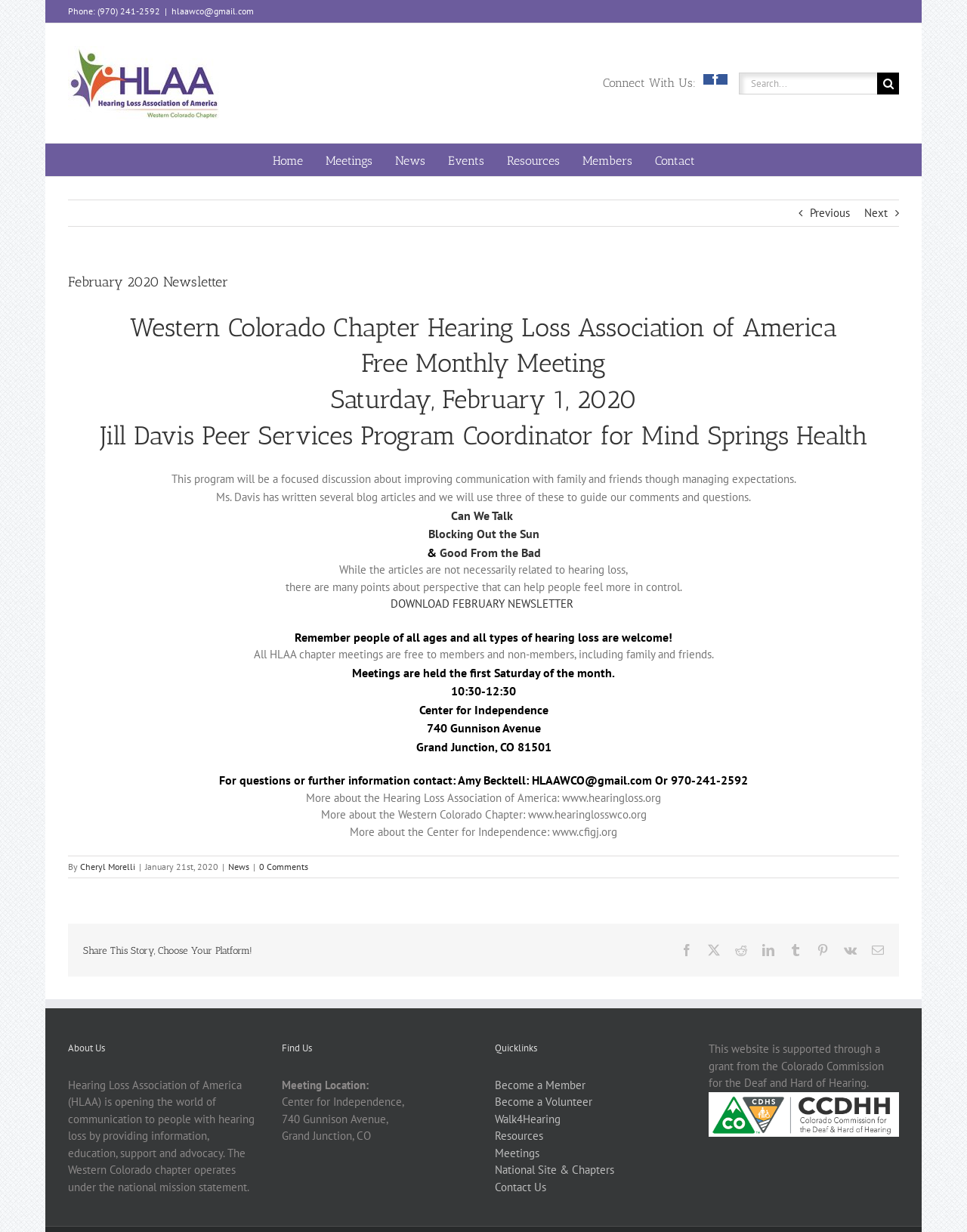Please specify the bounding box coordinates in the format (top-left x, top-left y, bottom-right x, bottom-right y), with all values as floating point numbers between 0 and 1. Identify the bounding box of the UI element described by: Resources

[0.524, 0.117, 0.579, 0.143]